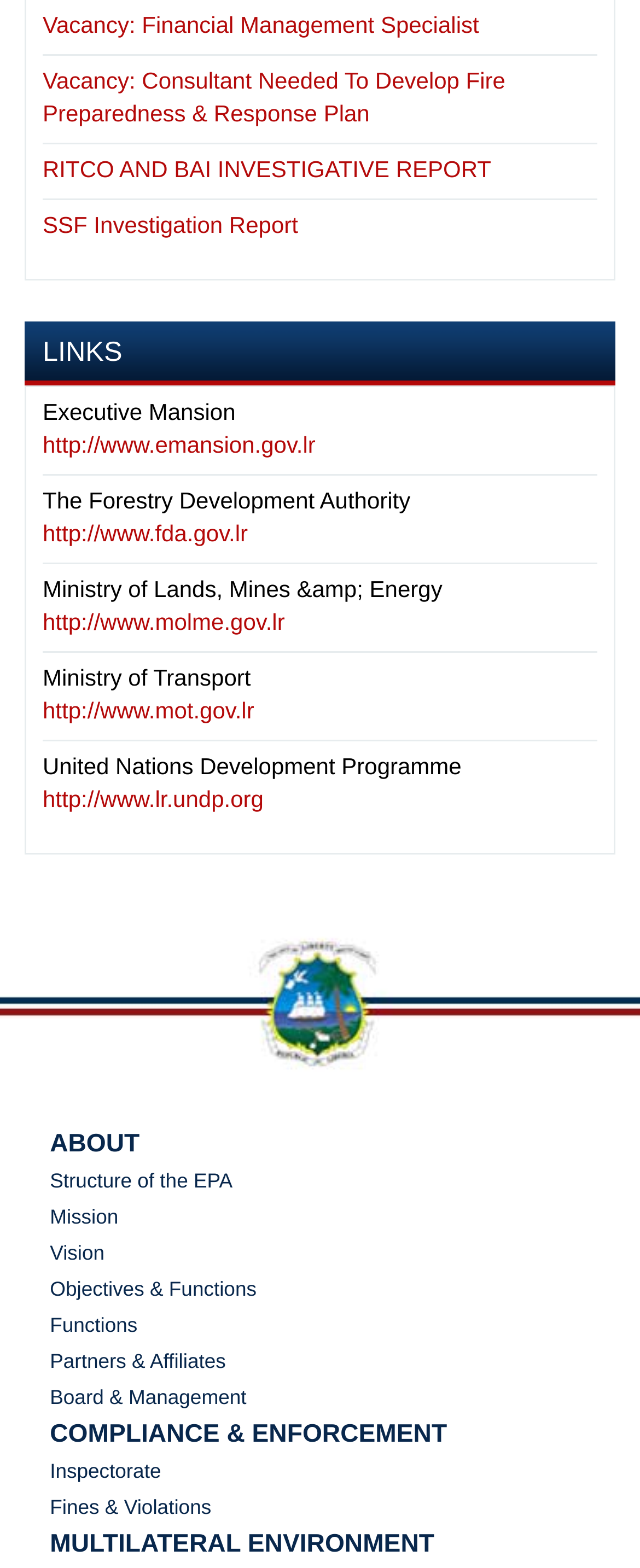Show the bounding box coordinates for the HTML element as described: "Functions".

[0.078, 0.838, 0.215, 0.853]